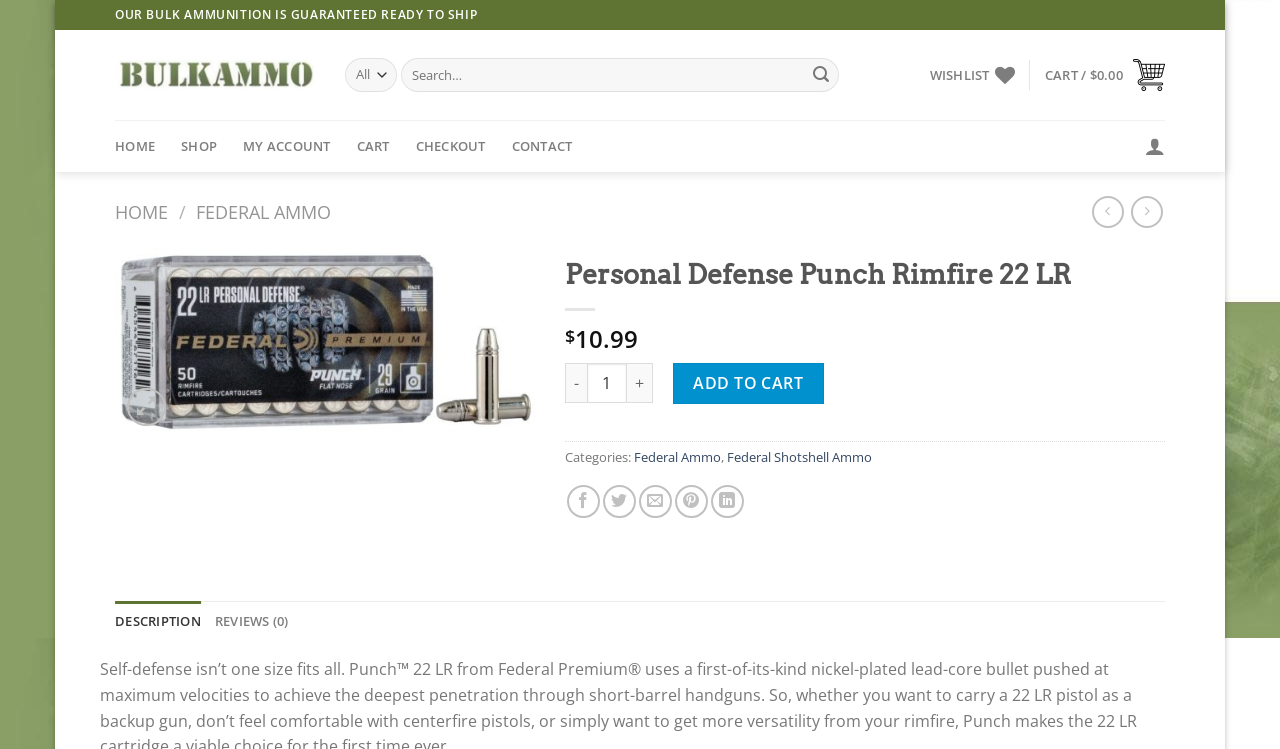What is the name of the product?
Utilize the image to construct a detailed and well-explained answer.

I found the product name by looking at the heading element on the webpage, which says 'Personal Defense Punch Rimfire 22 LR'.